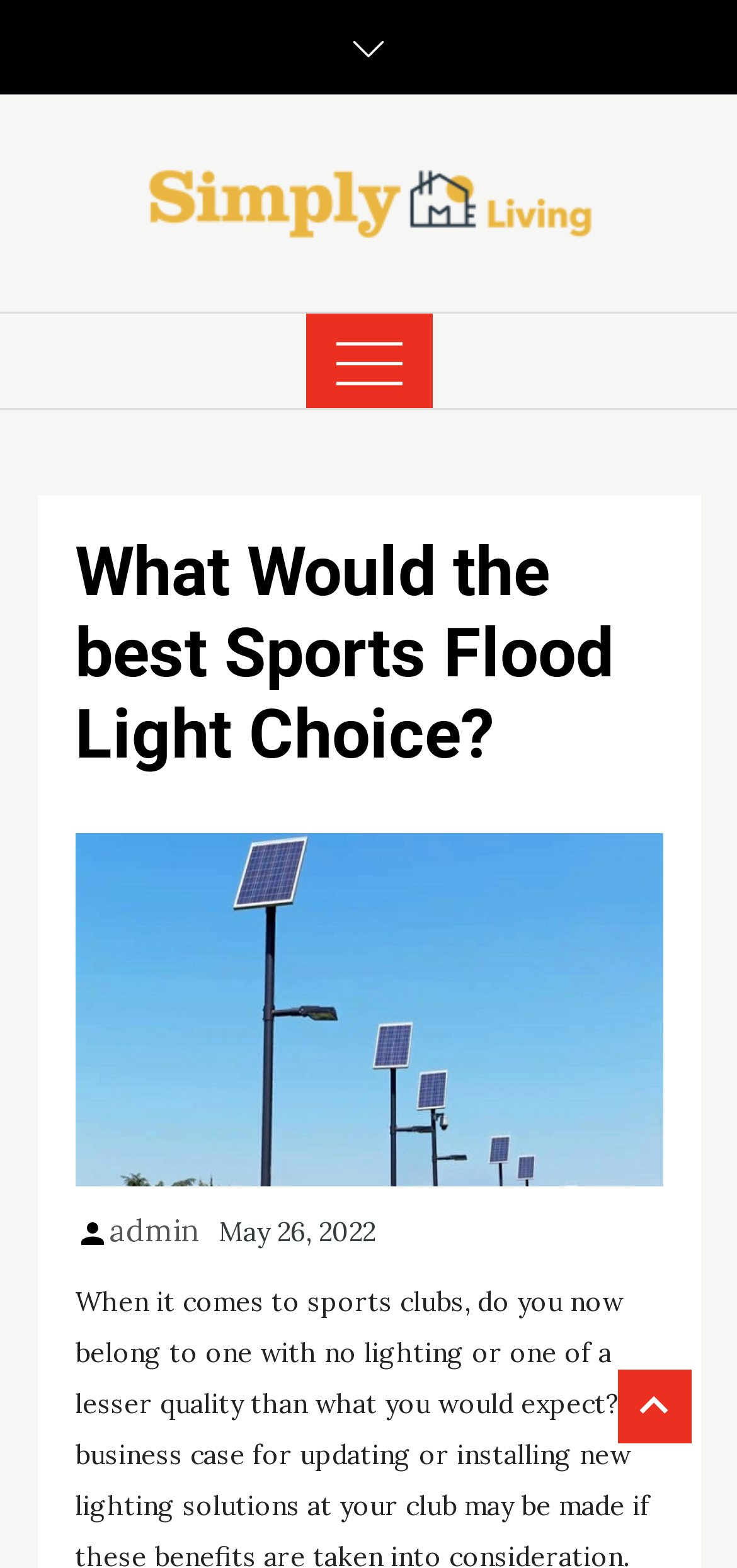Identify the bounding box coordinates for the UI element described as: "Menu". The coordinates should be provided as four floats between 0 and 1: [left, top, right, bottom].

[0.414, 0.2, 0.586, 0.26]